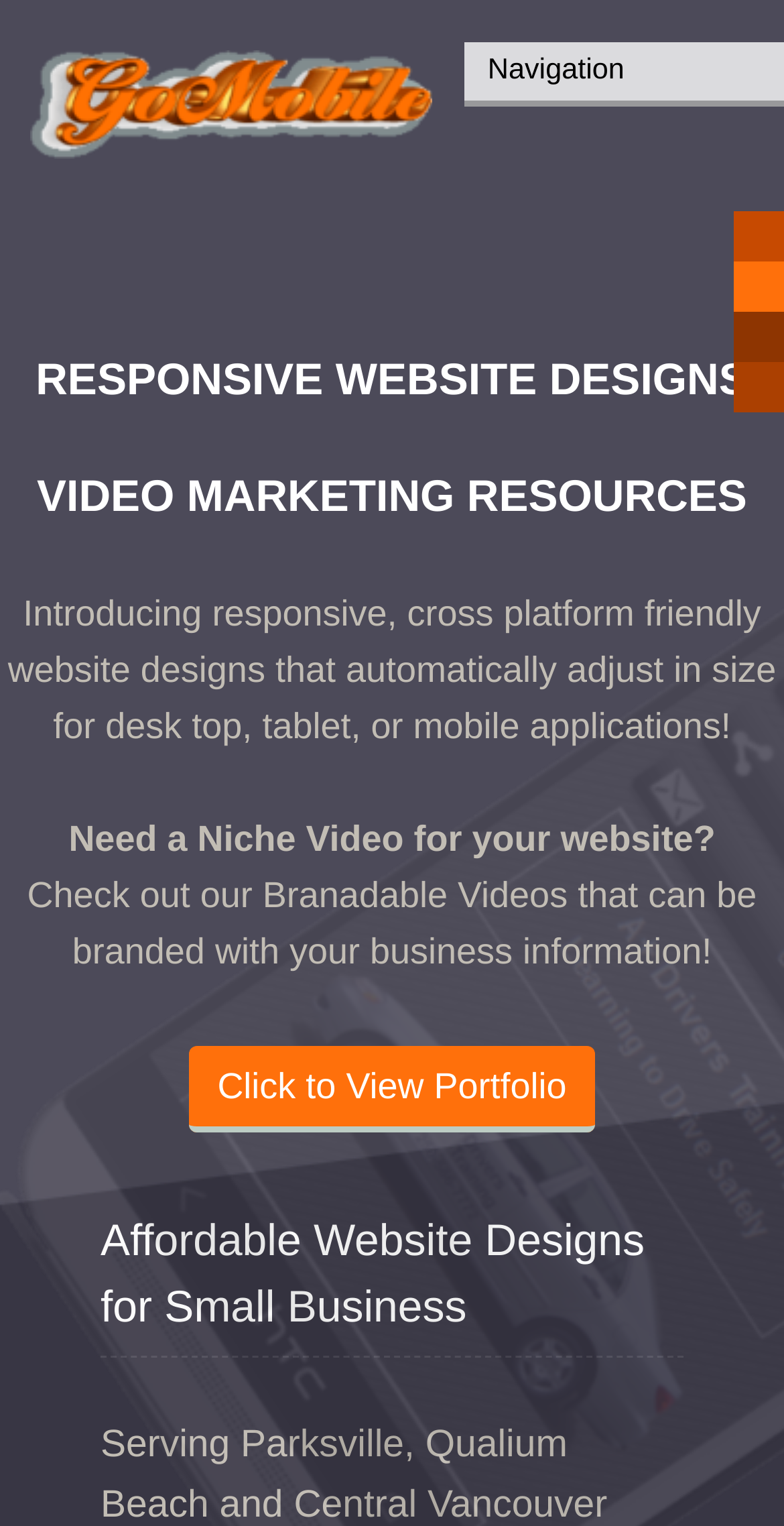Find the bounding box coordinates for the HTML element specified by: "Skip to content".

[0.574, 0.049, 0.709, 0.134]